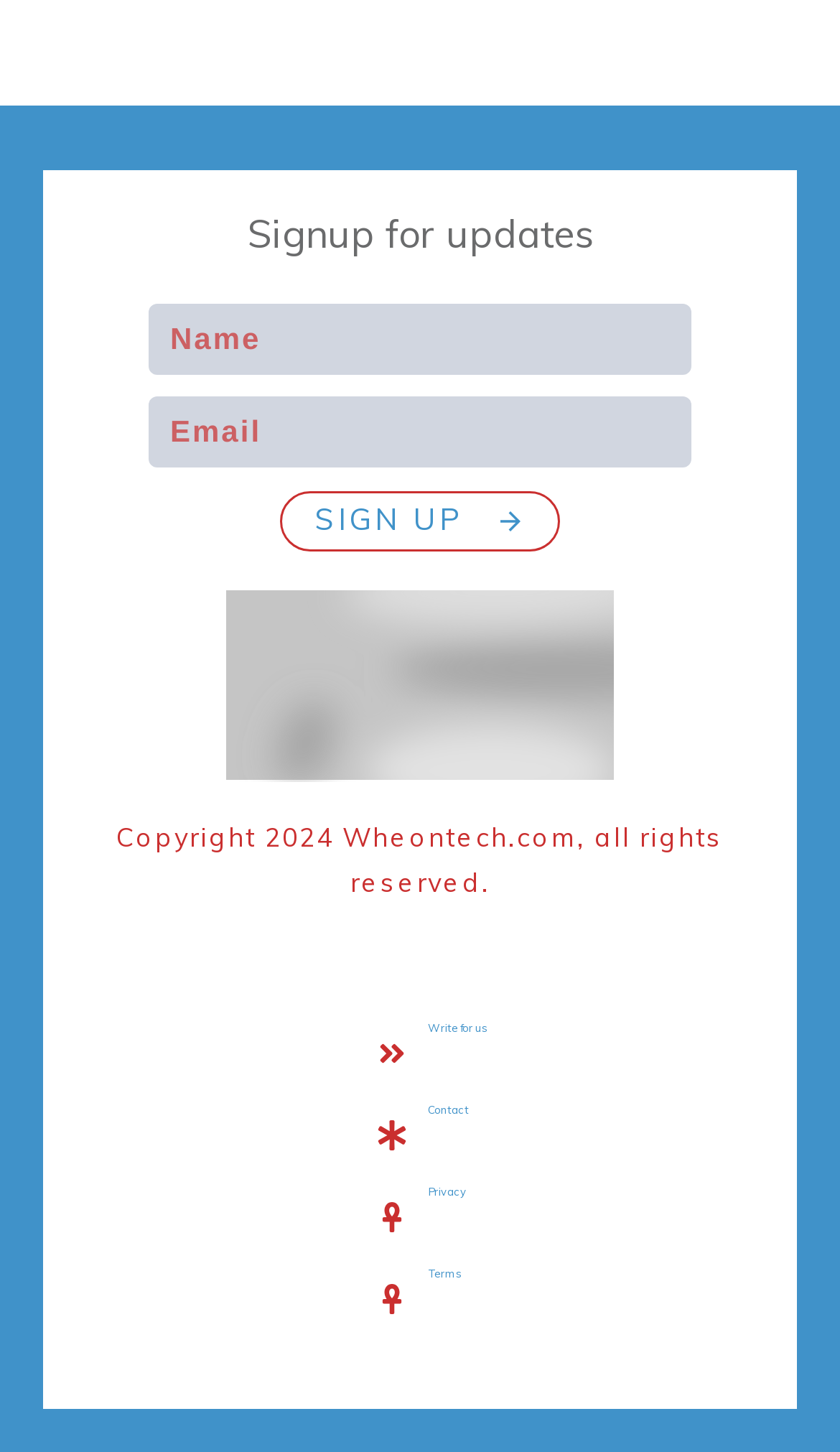Provide the bounding box coordinates for the area that should be clicked to complete the instruction: "Contact us".

[0.509, 0.76, 0.558, 0.769]